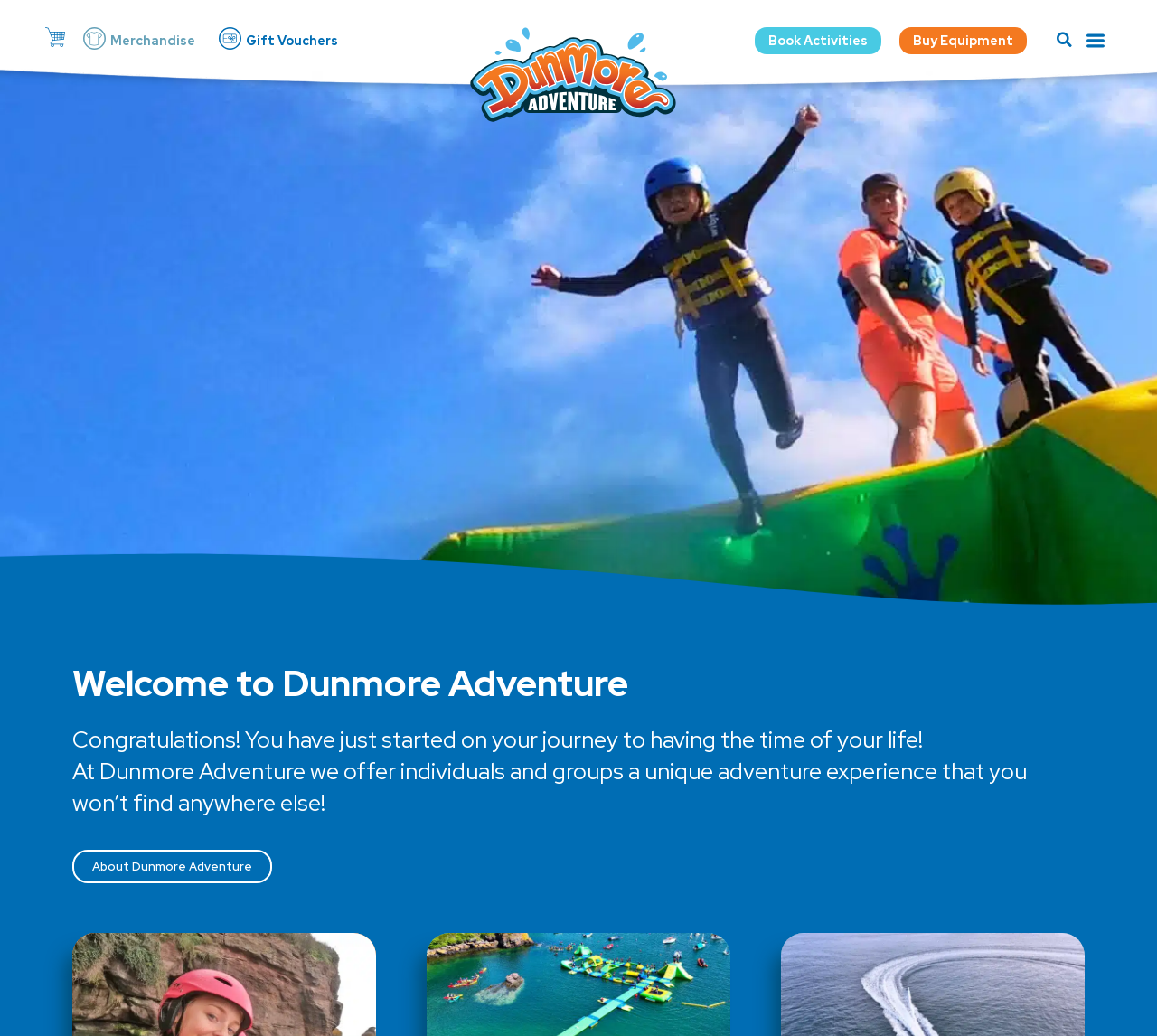For the given element description .a{fill:none;}.b{clip-path:url(#a);} Merchandise, determine the bounding box coordinates of the UI element. The coordinates should follow the format (top-left x, top-left y, bottom-right x, bottom-right y) and be within the range of 0 to 1.

[0.072, 0.026, 0.169, 0.051]